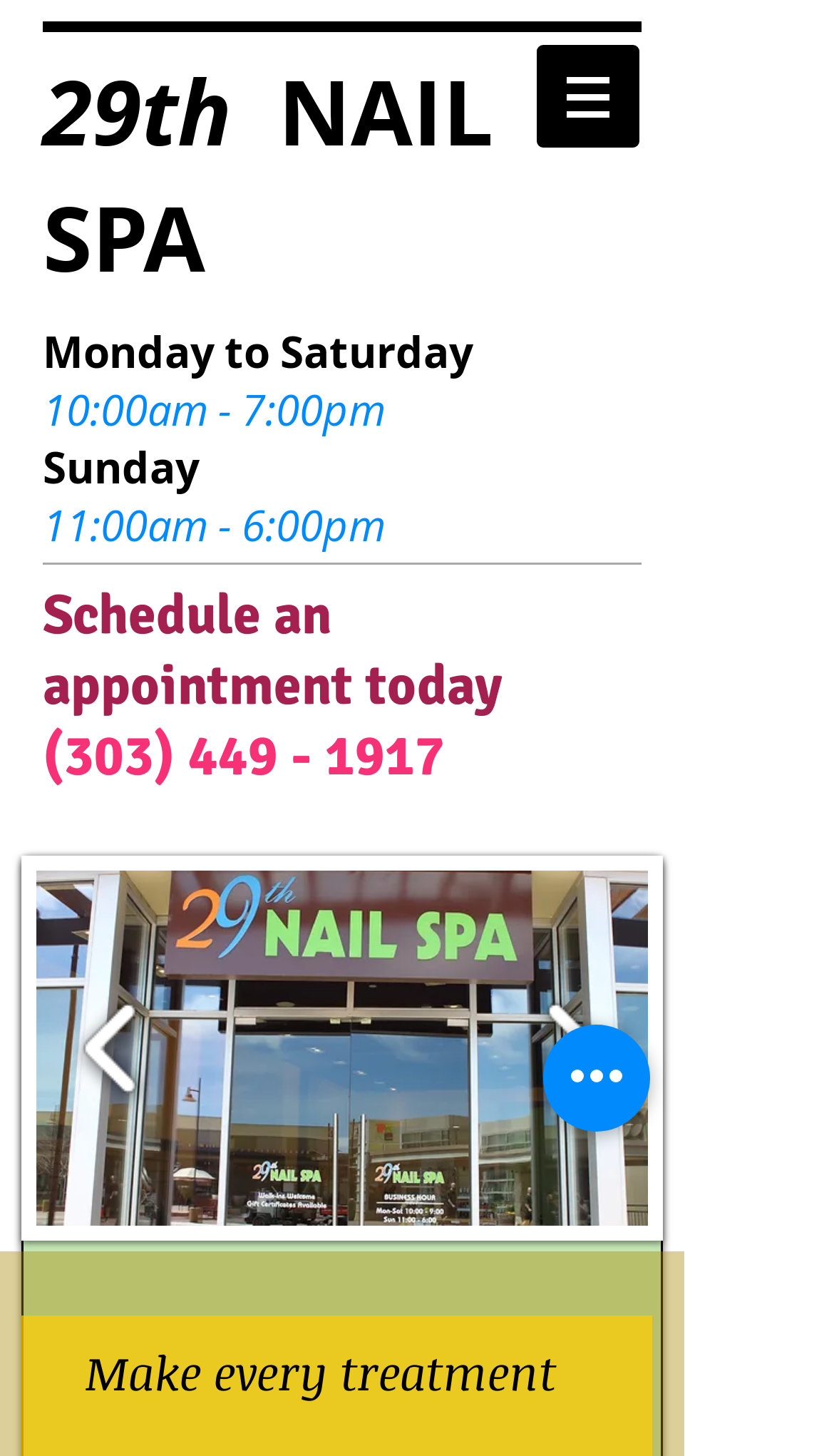Bounding box coordinates are specified in the format (top-left x, top-left y, bottom-right x, bottom-right y). All values are floating point numbers bounded between 0 and 1. Please provide the bounding box coordinate of the region this sentence describes: (303) 449 - 1917

[0.051, 0.497, 0.533, 0.544]